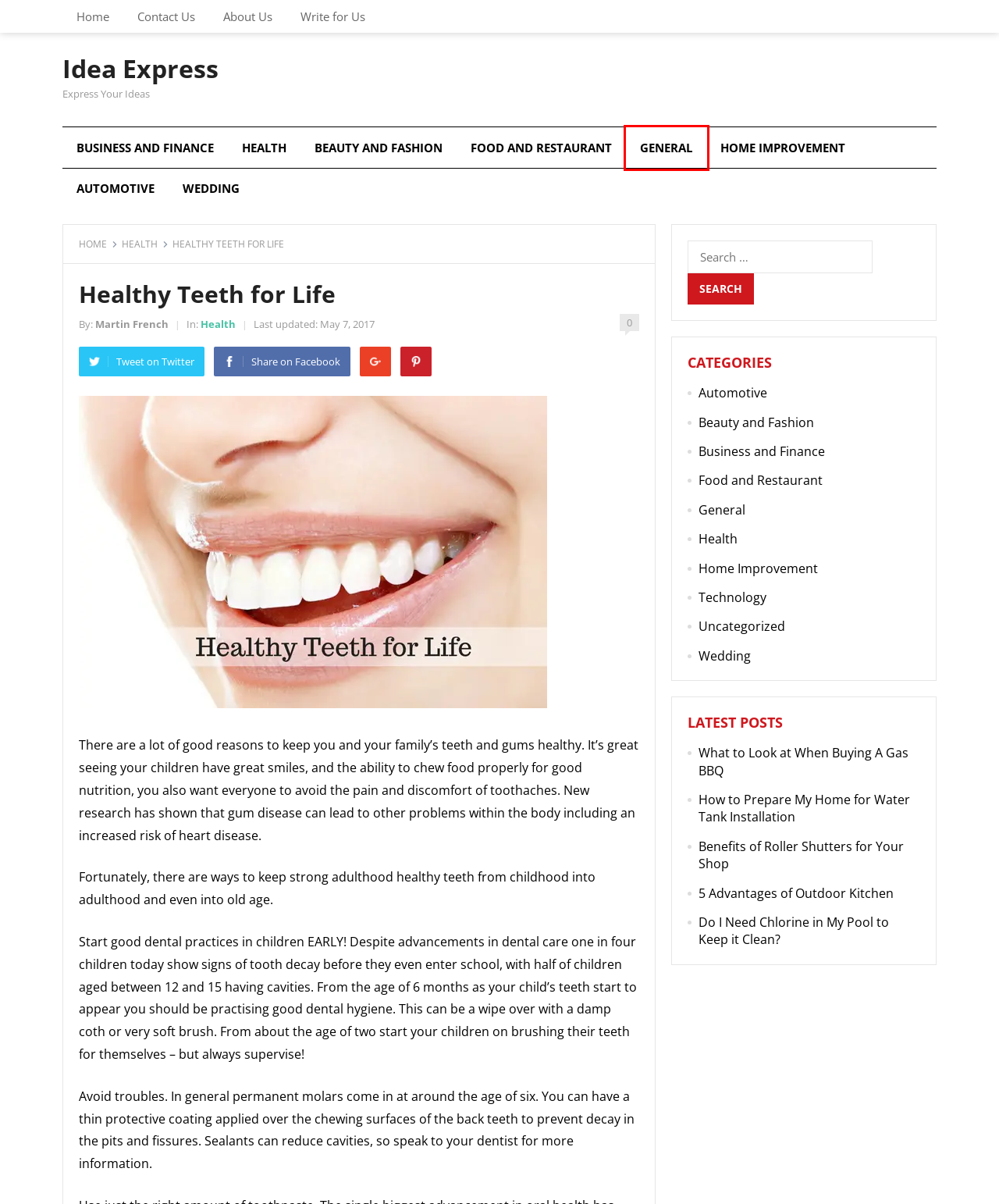Consider the screenshot of a webpage with a red bounding box and select the webpage description that best describes the new page that appears after clicking the element inside the red box. Here are the candidates:
A. General Archives - Idea Express
B. Idea Express | Express Your Ideas
C. Automotive Archives - Idea Express
D. Business and Finance Archives - Idea Express
E. Write for Us - Idea Express
F. Health Archives - Idea Express
G. Home Improvement Archives - Idea Express
H. Do I Need Chlorine in My Pool to Keep it Clean? | Idea Express

A